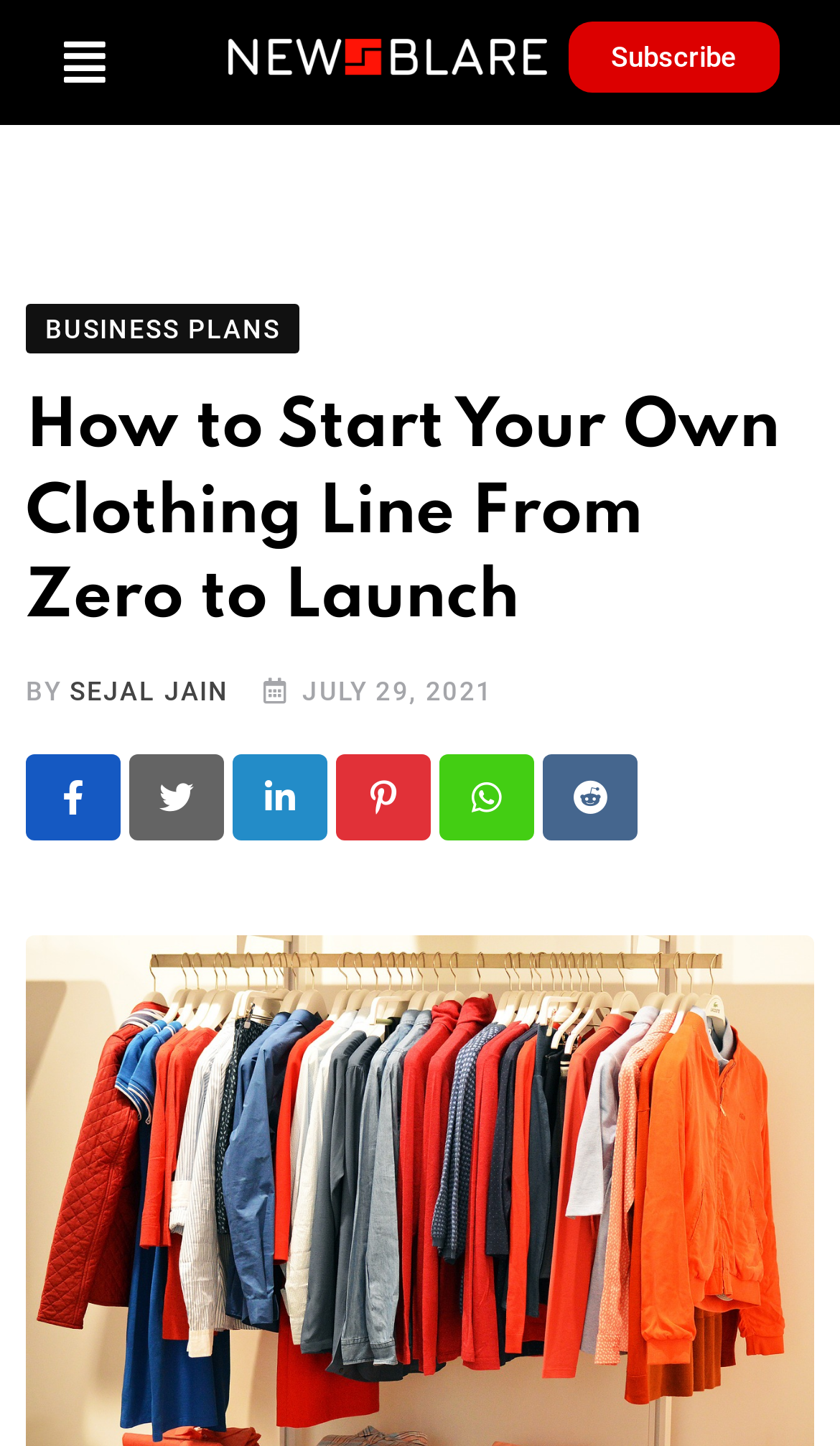Pinpoint the bounding box coordinates of the clickable element needed to complete the instruction: "Read the BUSINESS PLANS article". The coordinates should be provided as four float numbers between 0 and 1: [left, top, right, bottom].

[0.031, 0.212, 0.357, 0.24]